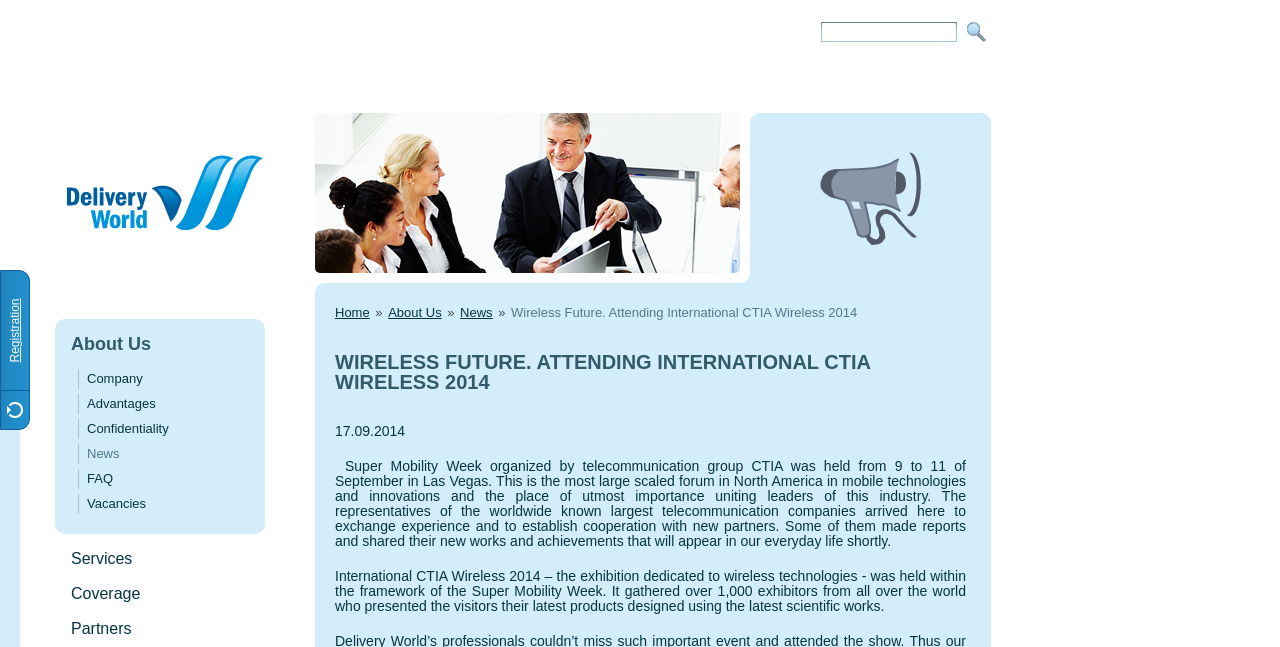Find the bounding box coordinates for the UI element whose description is: "www.wakeforestnc.gov/citizen-engagement/community-calendar/job-resource-fair". The coordinates should be four float numbers between 0 and 1, in the format [left, top, right, bottom].

None